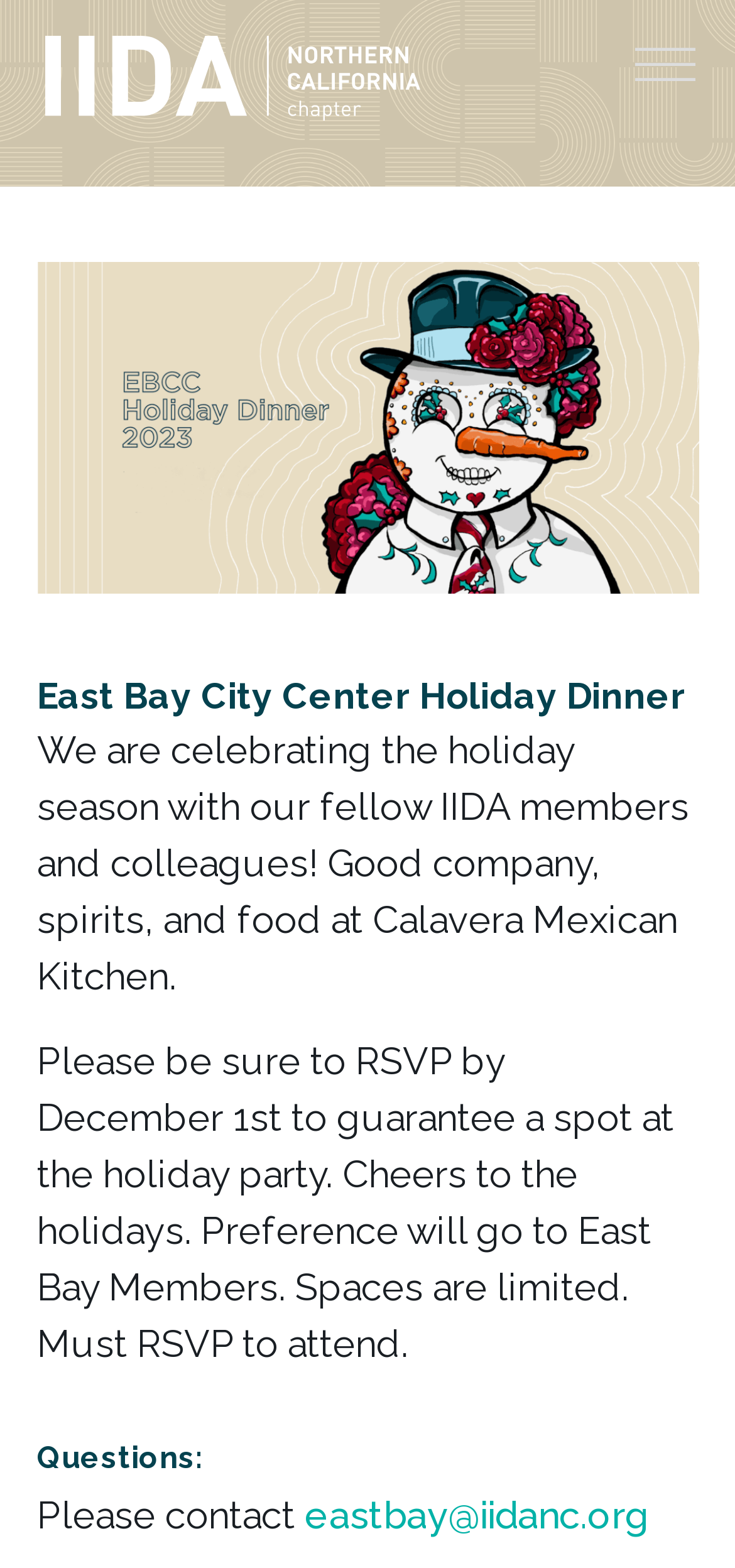Who should be contacted for questions?
Using the information from the image, give a concise answer in one word or a short phrase.

eastbay@iidanc.org